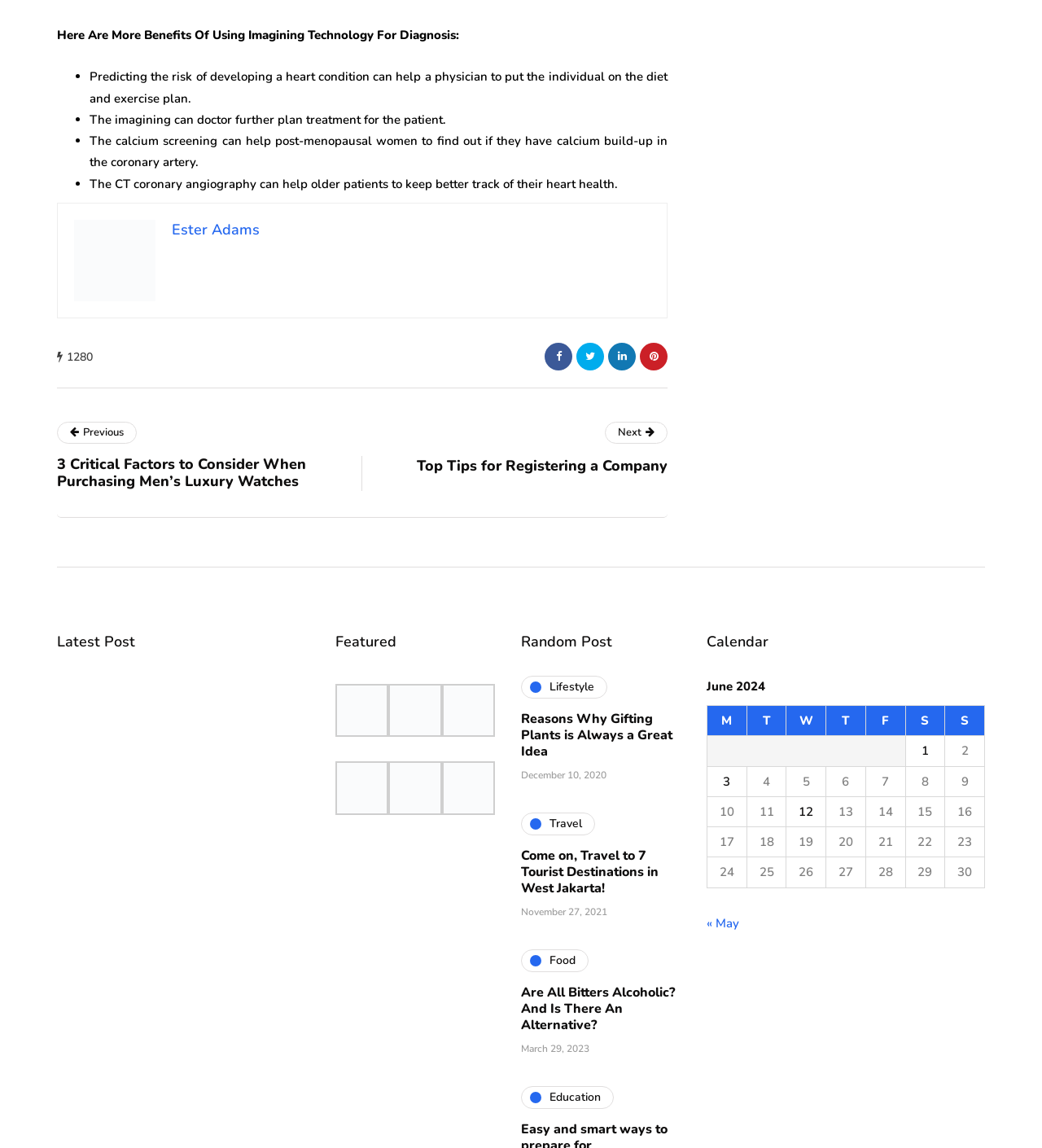How many categories are listed under 'Random Post'?
From the details in the image, provide a complete and detailed answer to the question.

Under the 'Random Post' section, there are four categories listed: 'Lifestyle', 'Travel', 'Food', and 'Education'.